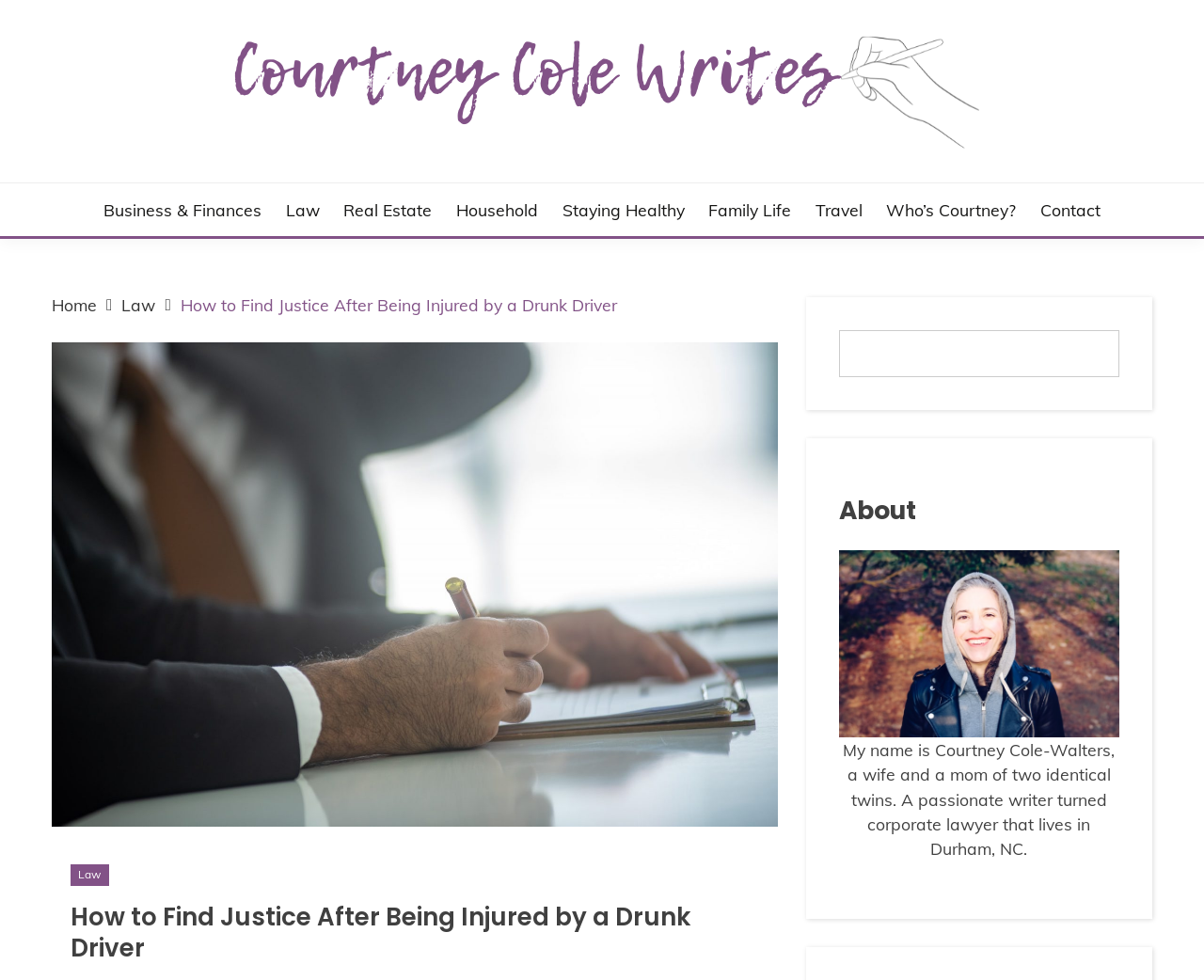Please identify the bounding box coordinates of the element I need to click to follow this instruction: "go to homepage".

[0.043, 0.3, 0.08, 0.321]